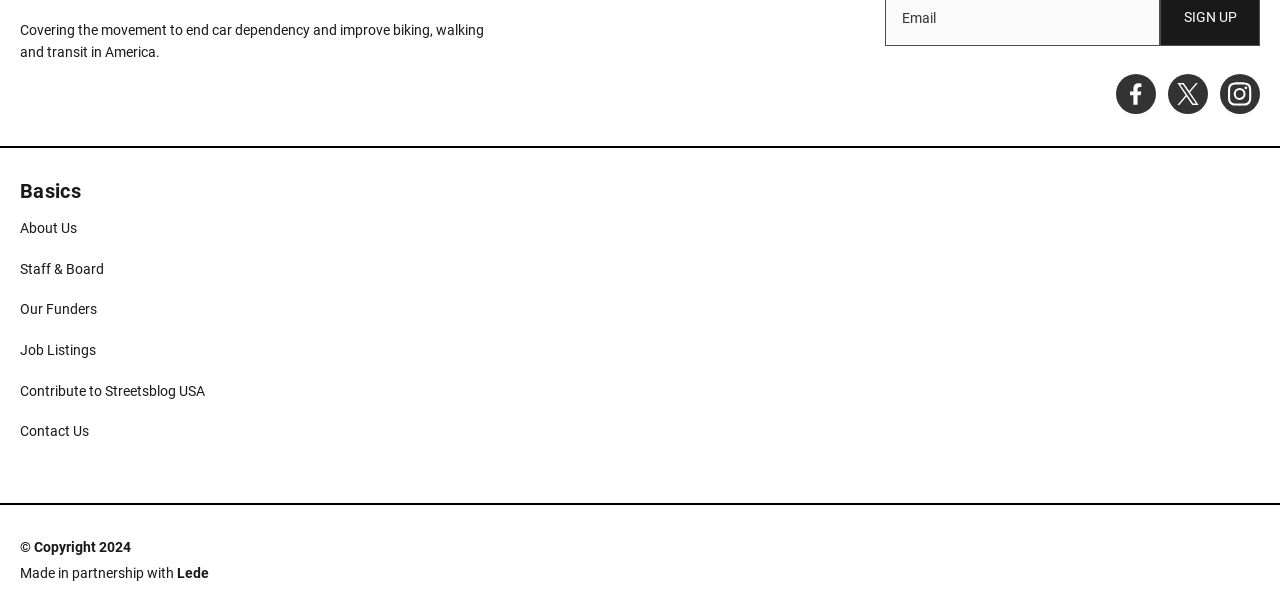Please provide the bounding box coordinate of the region that matches the element description: Lede. Coordinates should be in the format (top-left x, top-left y, bottom-right x, bottom-right y) and all values should be between 0 and 1.

[0.138, 0.917, 0.163, 0.943]